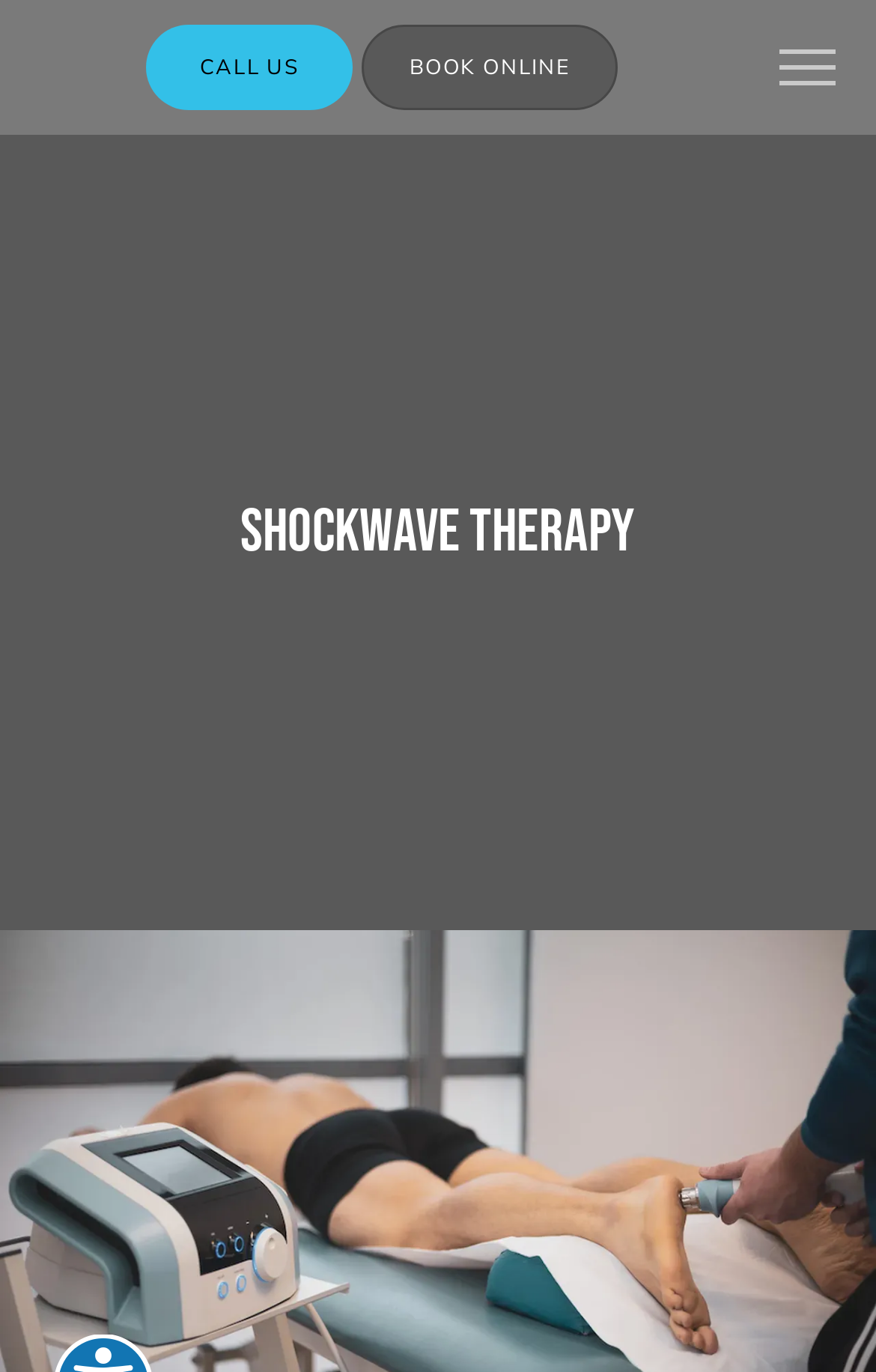Is there a logo on the webpage?
Using the visual information from the image, give a one-word or short-phrase answer.

Yes